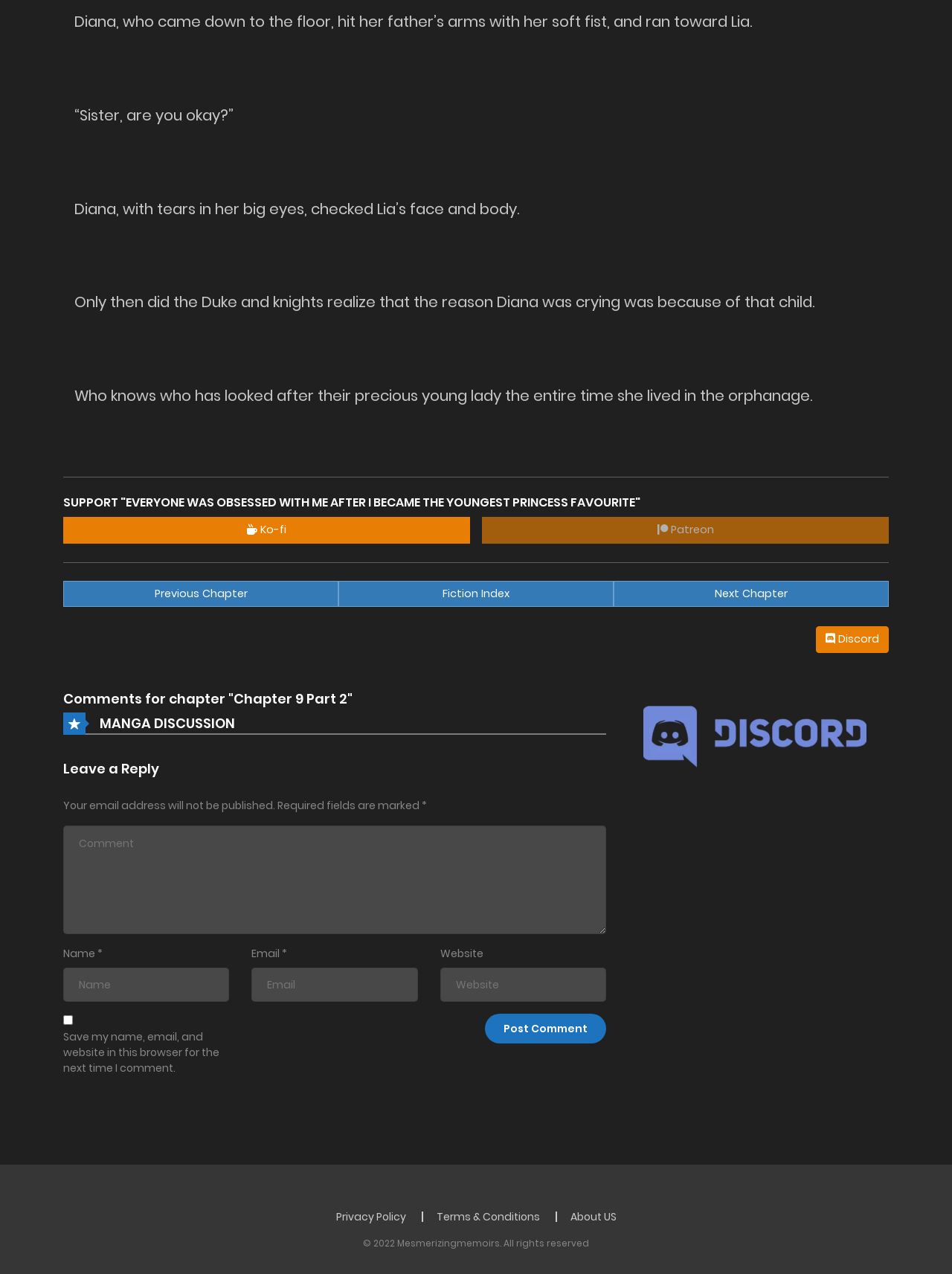Please specify the bounding box coordinates of the clickable section necessary to execute the following command: "Click the 'Fiction Index' link".

[0.355, 0.456, 0.645, 0.476]